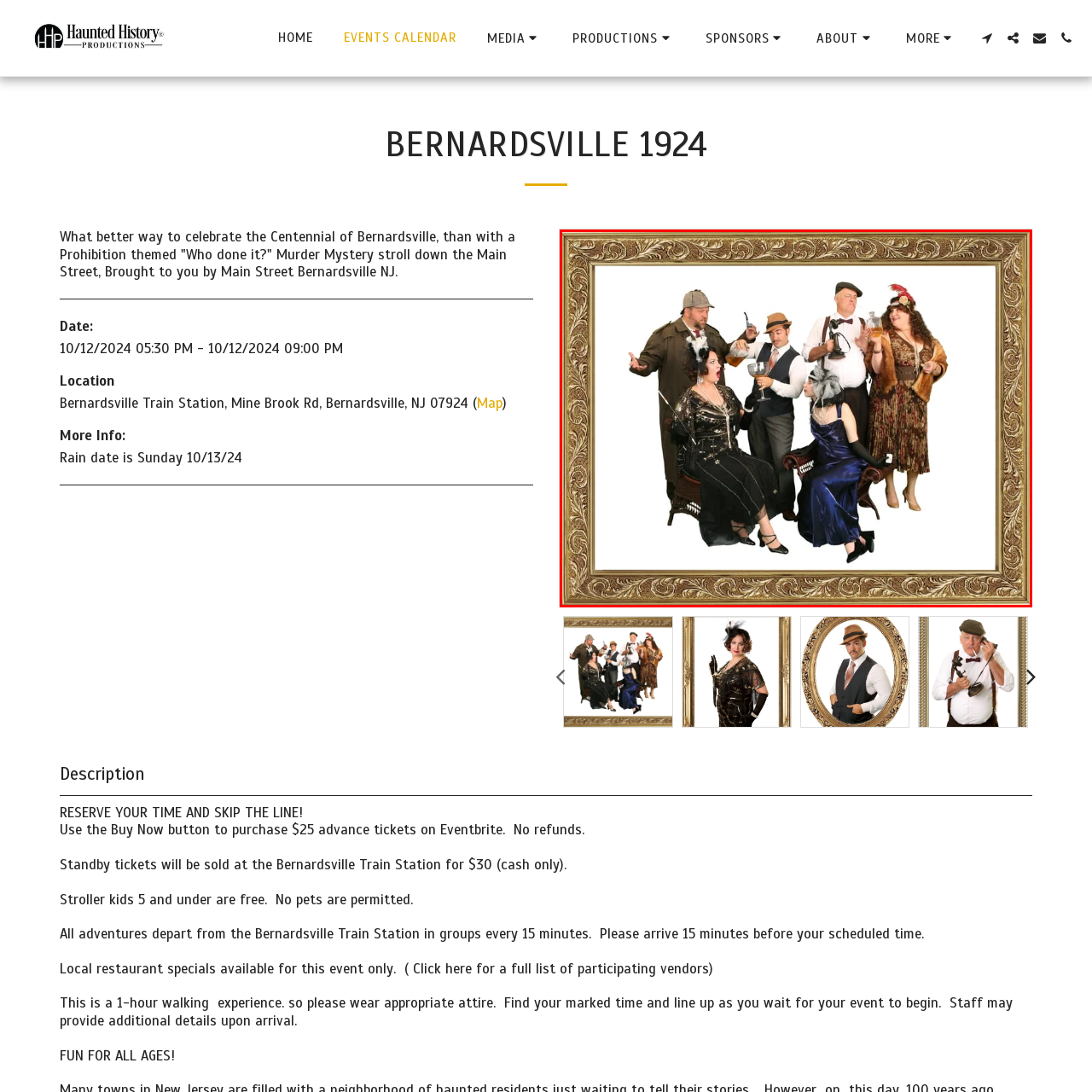Create a detailed narrative of the scene depicted inside the red-outlined image.

The image depicts a lively group of six individuals dressed in vintage attire, embodying the spirit of the Prohibition era, likely in anticipation of a themed murder mystery event. Central to the scene is a woman wearing a glamorous black dress adorned with sequins, exuding a sophisticated elegance. Beside her sits a figure in a striking blue gown, showcasing an aura of intrigue. 

Adjacent to them, a man in a classic detective outfit, complete with a trench coat and hat, is holding a magnifying glass, hinting at the mystery theme of the event. Another gentleman, dressed in a stylish fedora, appears to be engaging with the group while elegantly holding a cocktail. A woman beside him radiates confidence, draped in a luxurious fur stole, holding a glass, and wearing a feathered headpiece that adds a touch of flair.

This ensemble creates a playful yet charming atmosphere, perfectly capturing the essence of the upcoming "Who done it?" murder mystery stroll, celebrating the centennial of Bernardsville. The event aims to draw participants back in time, inviting them to experience a blend of suspense and entertainment.